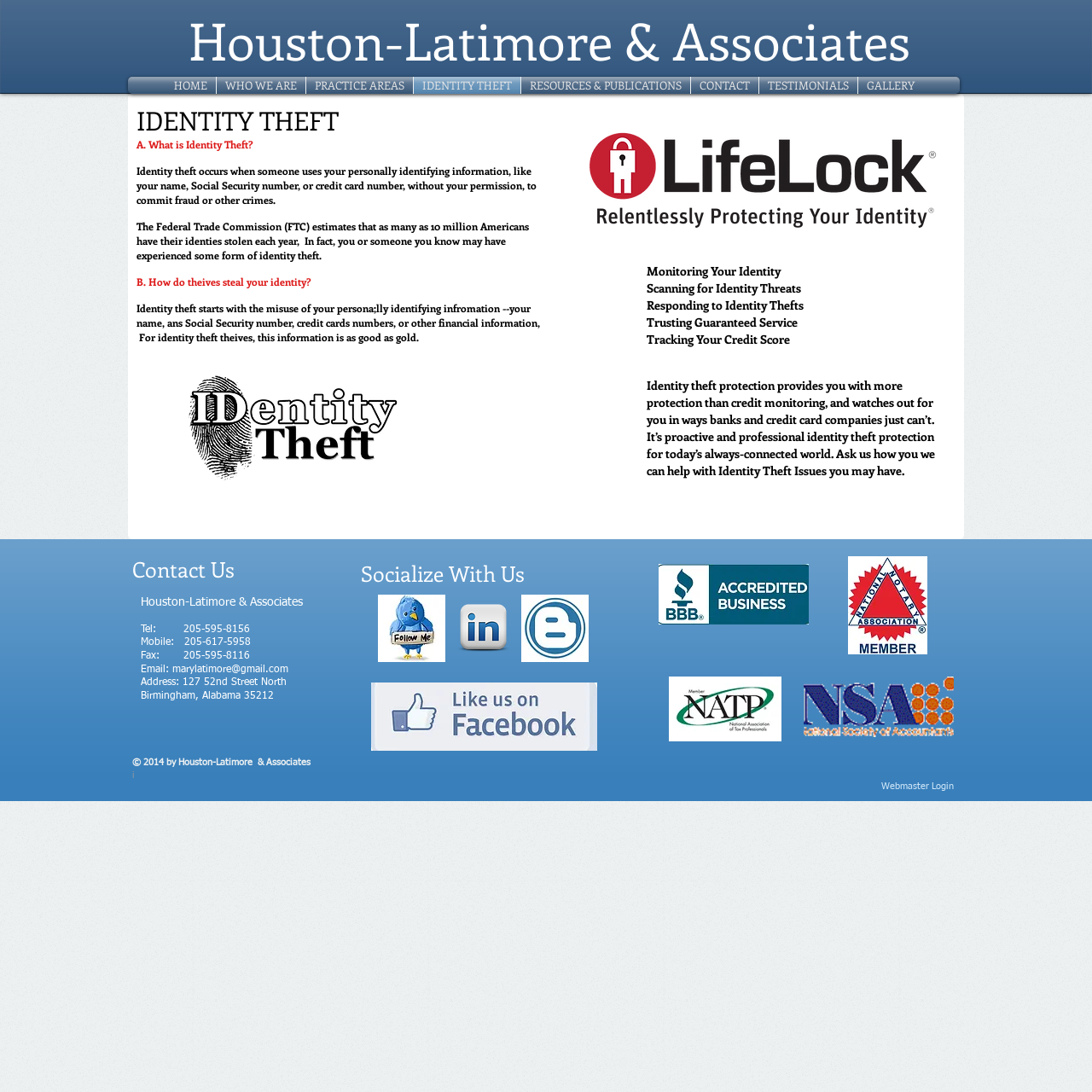What is the name of the law firm?
Offer a detailed and exhaustive answer to the question.

I found the answer by looking at the top-left corner of the webpage, where the firm's name is displayed prominently.